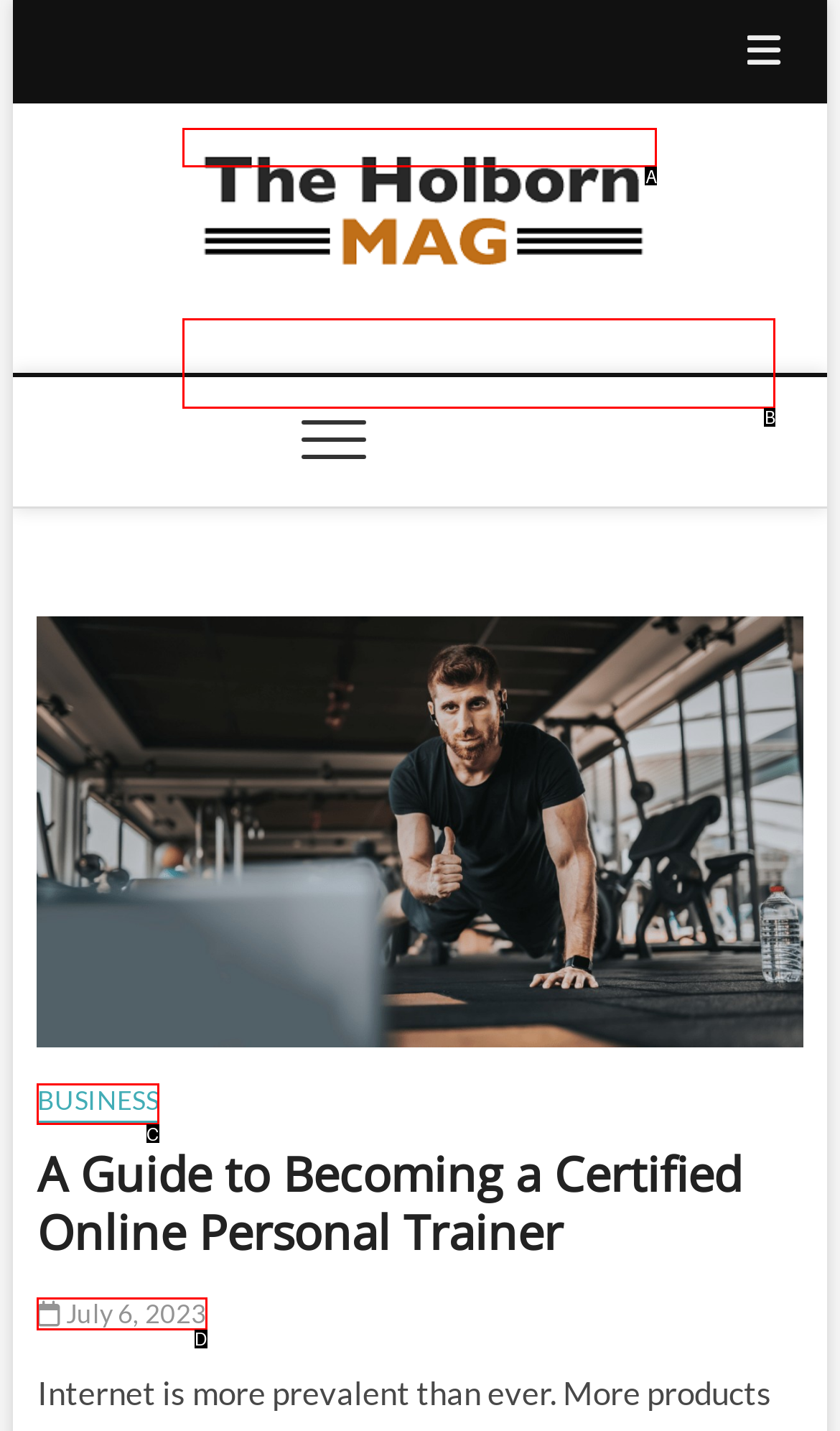Which UI element corresponds to this description: Business
Reply with the letter of the correct option.

C